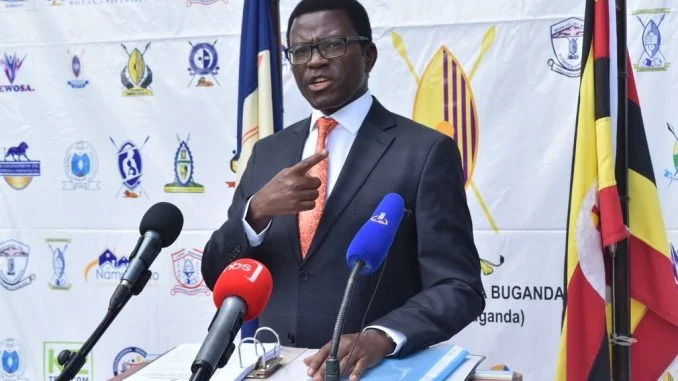Answer the question below with a single word or a brief phrase: 
What indicates media presence?

Multiple microphones